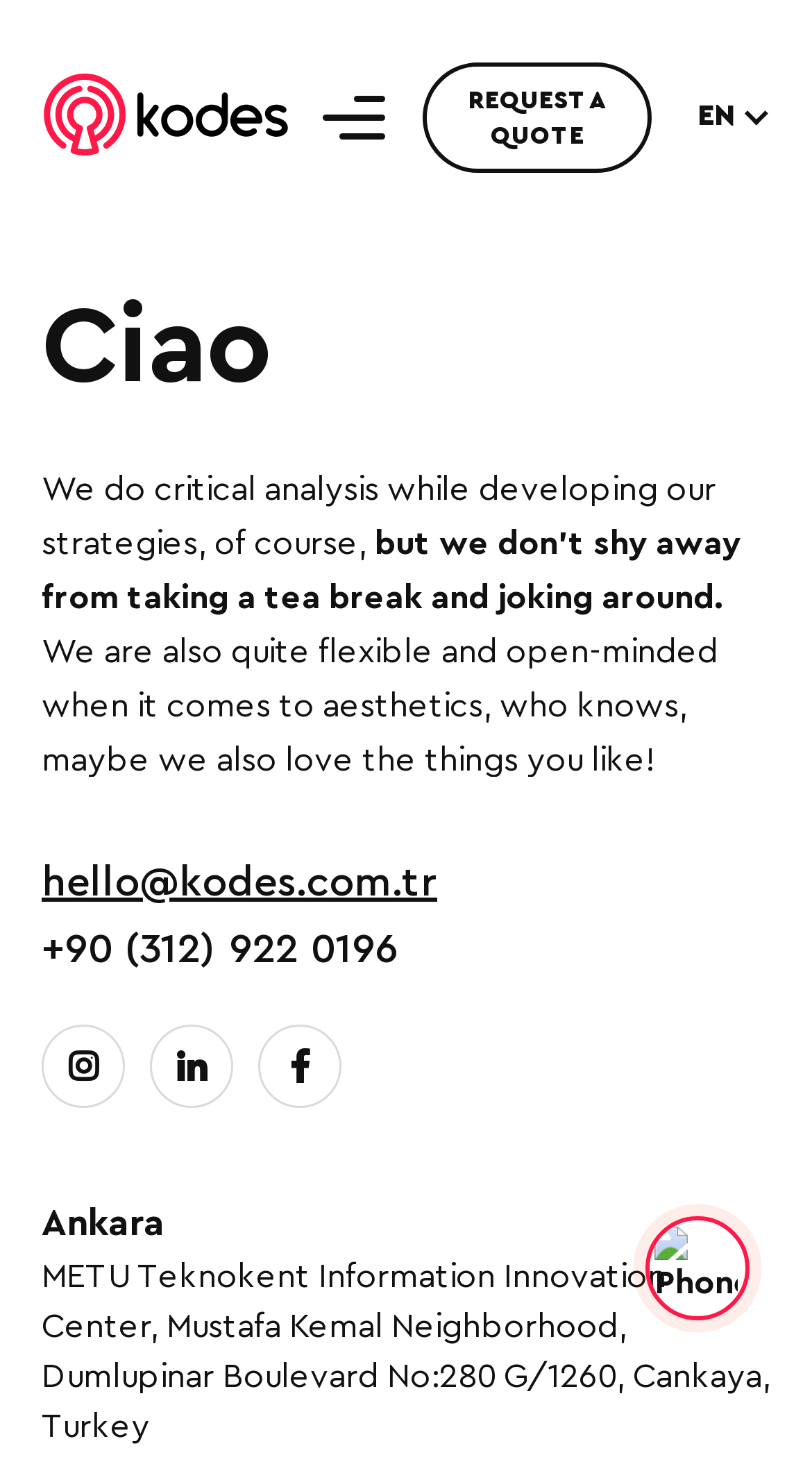Where is the company located?
Answer the question with a single word or phrase derived from the image.

Ankara, Turkey